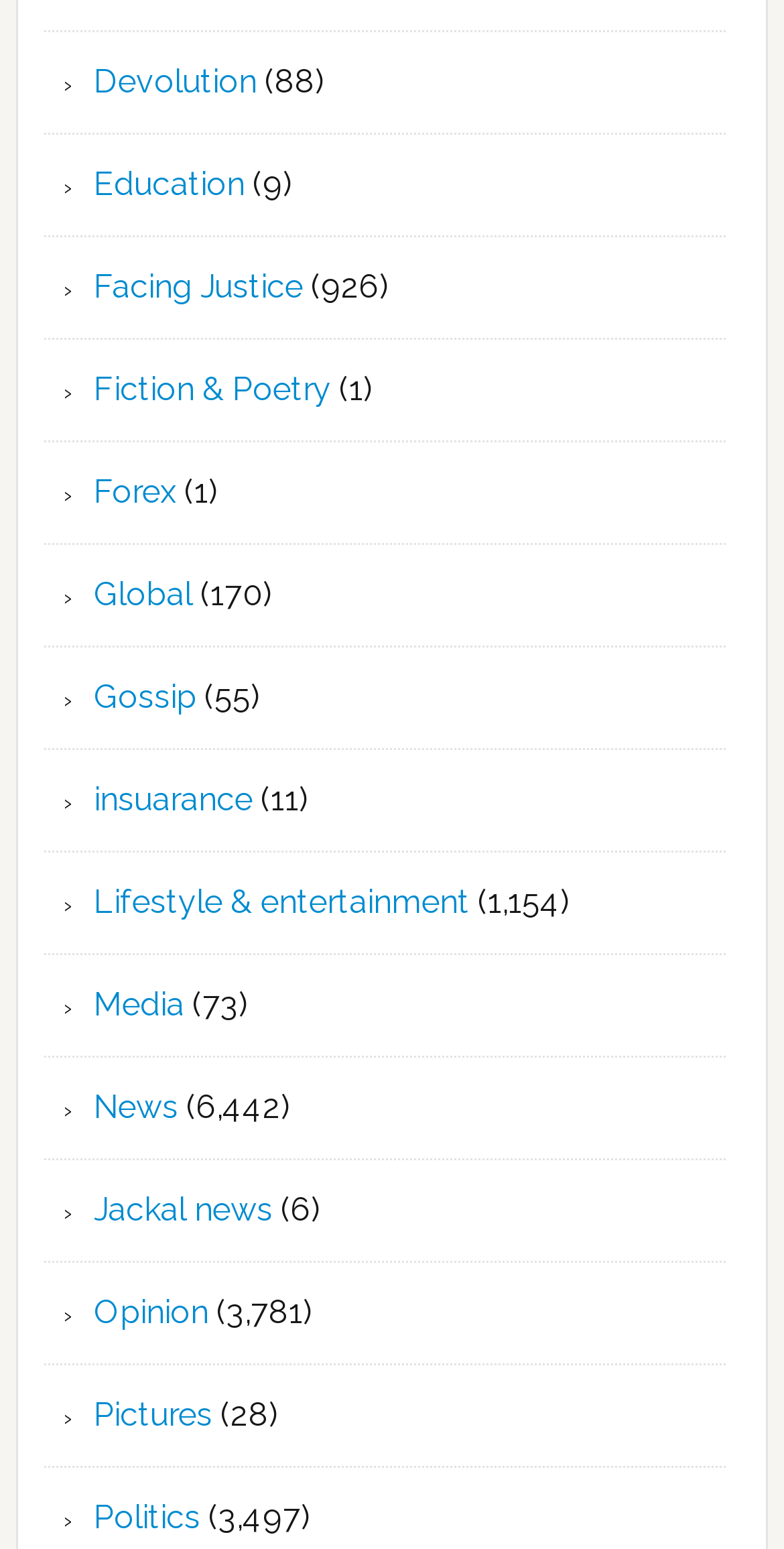Determine the bounding box coordinates for the clickable element to execute this instruction: "Visit Education". Provide the coordinates as four float numbers between 0 and 1, i.e., [left, top, right, bottom].

[0.12, 0.107, 0.312, 0.131]